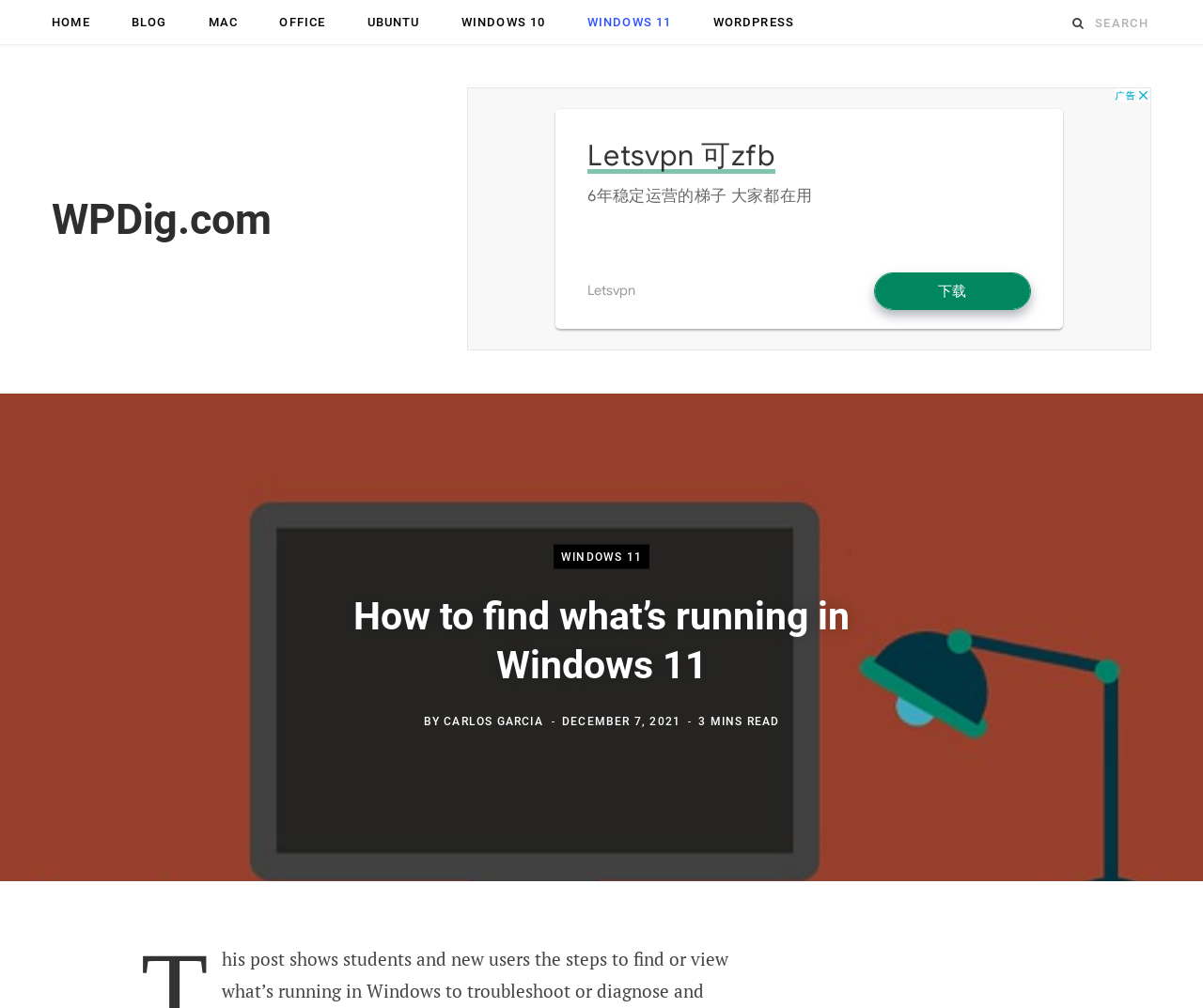Please identify the bounding box coordinates of where to click in order to follow the instruction: "search for something".

[0.91, 0.004, 0.957, 0.042]